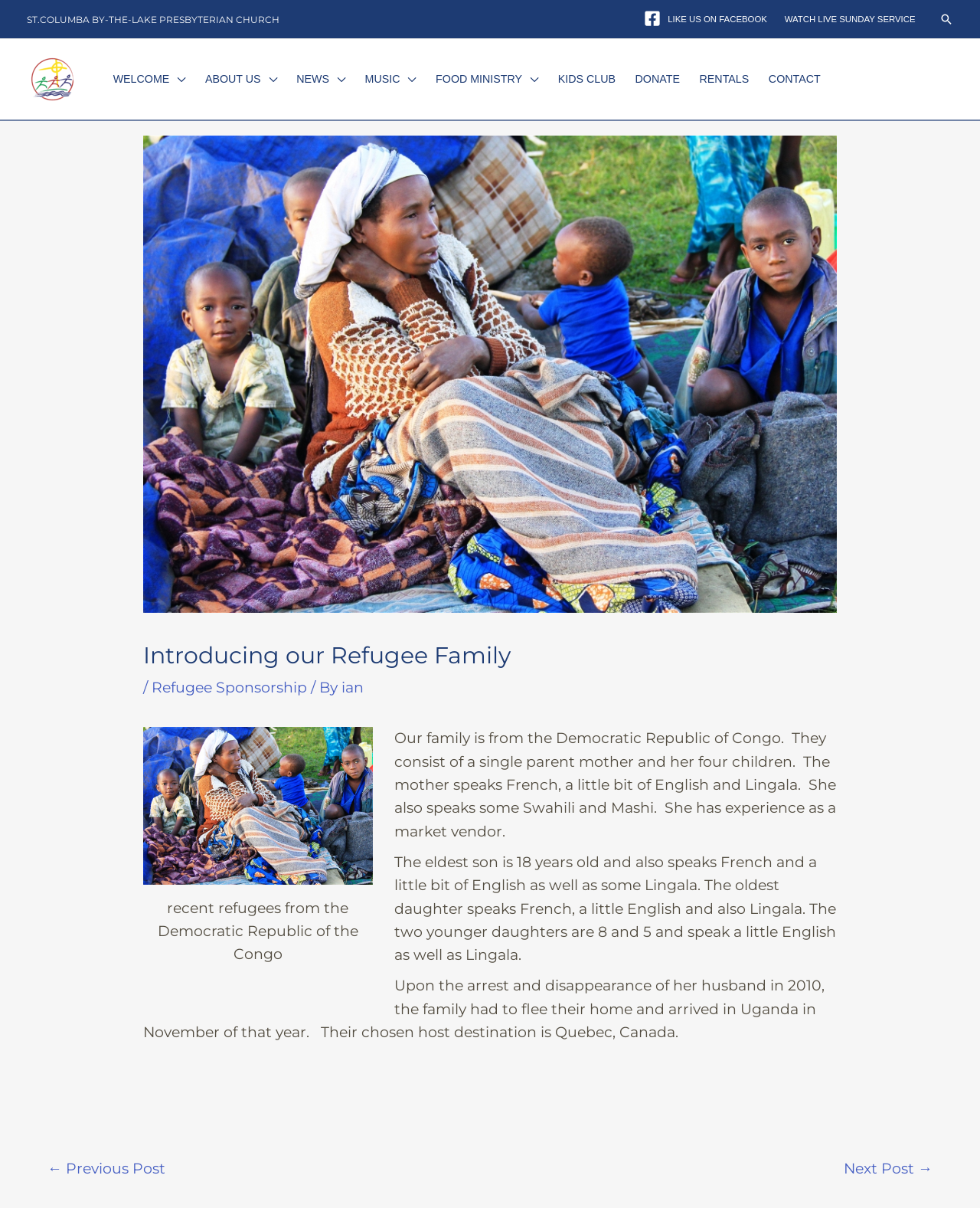Provide the bounding box coordinates, formatted as (top-left x, top-left y, bottom-right x, bottom-right y), with all values being floating point numbers between 0 and 1. Identify the bounding box of the UI element that matches the description: alt="logo"

[0.027, 0.057, 0.08, 0.072]